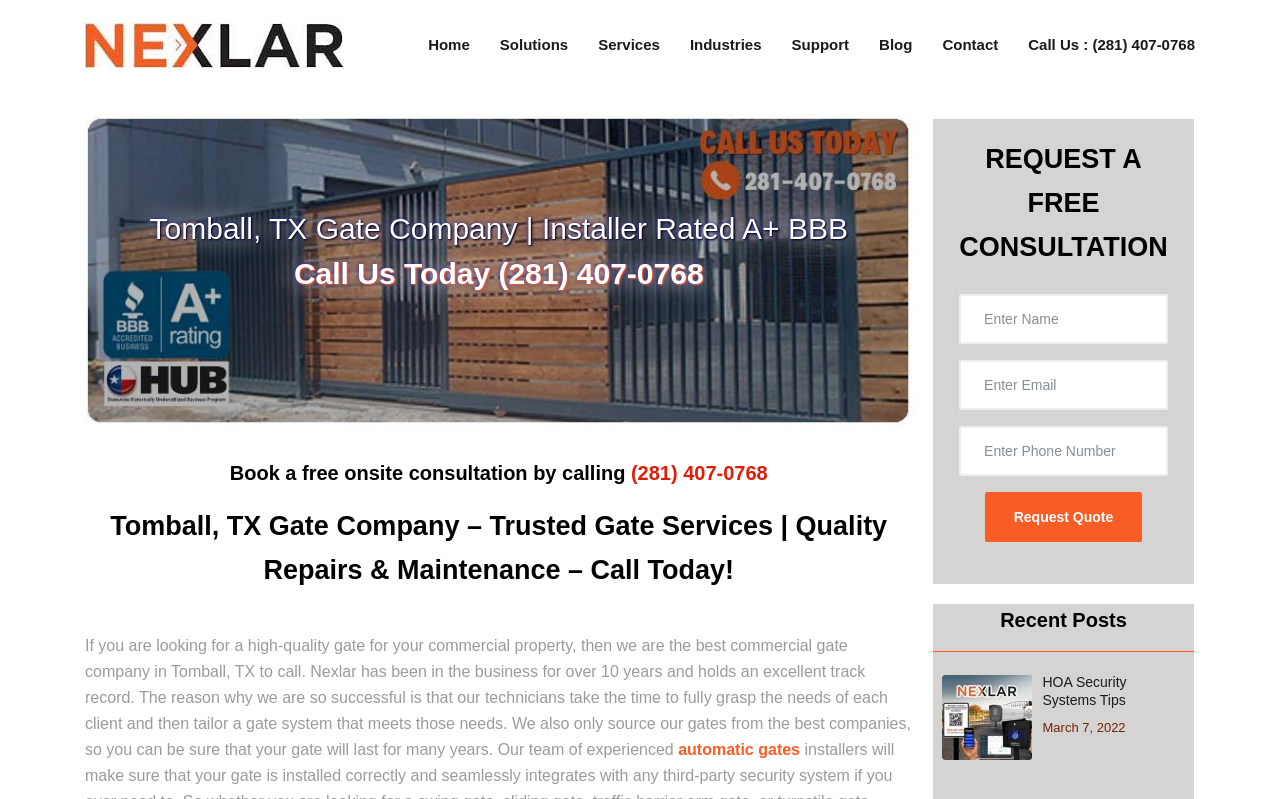Please identify and generate the text content of the webpage's main heading.

Tomball, TX Gate Company | Installer Rated A+ BBB